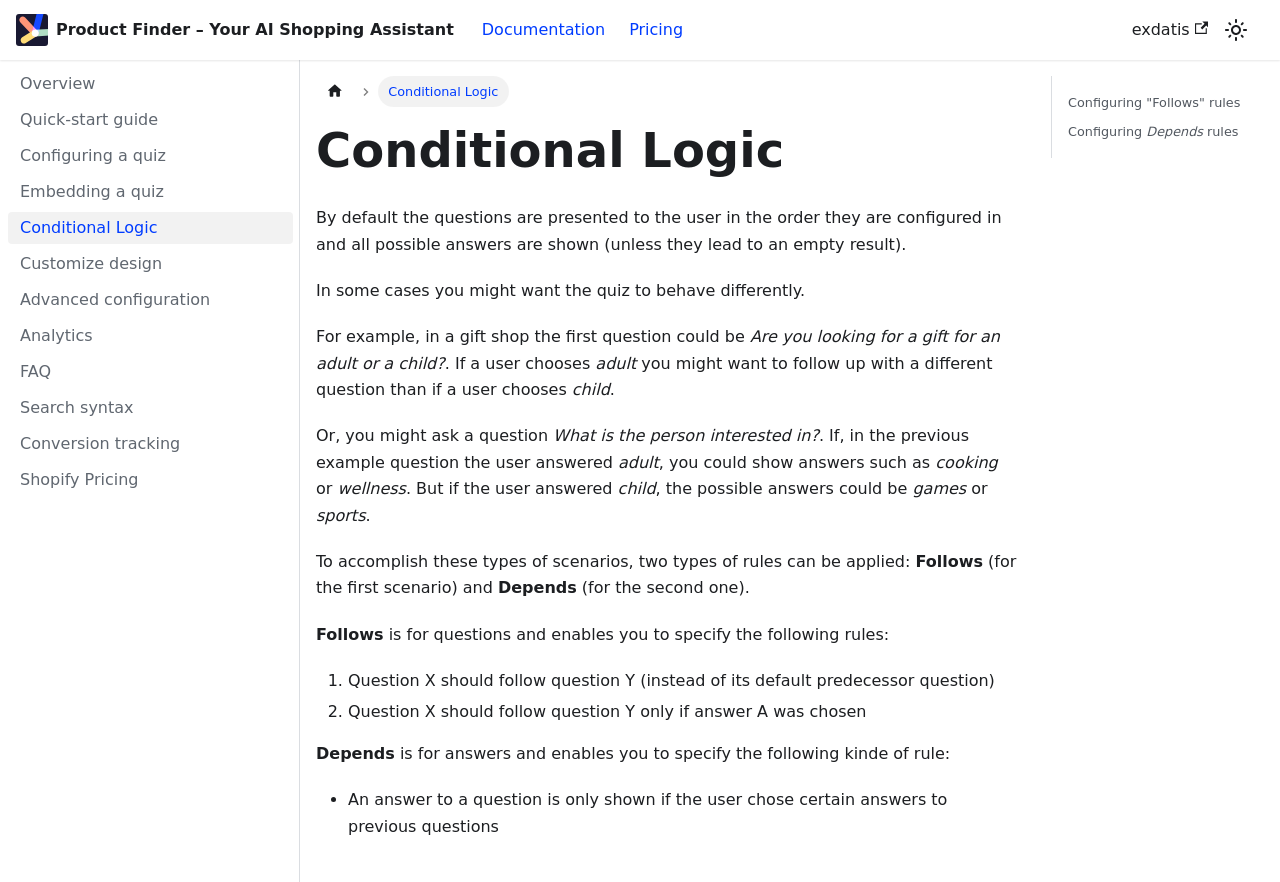Locate the bounding box coordinates of the item that should be clicked to fulfill the instruction: "Go to the Documentation page".

[0.367, 0.015, 0.482, 0.054]